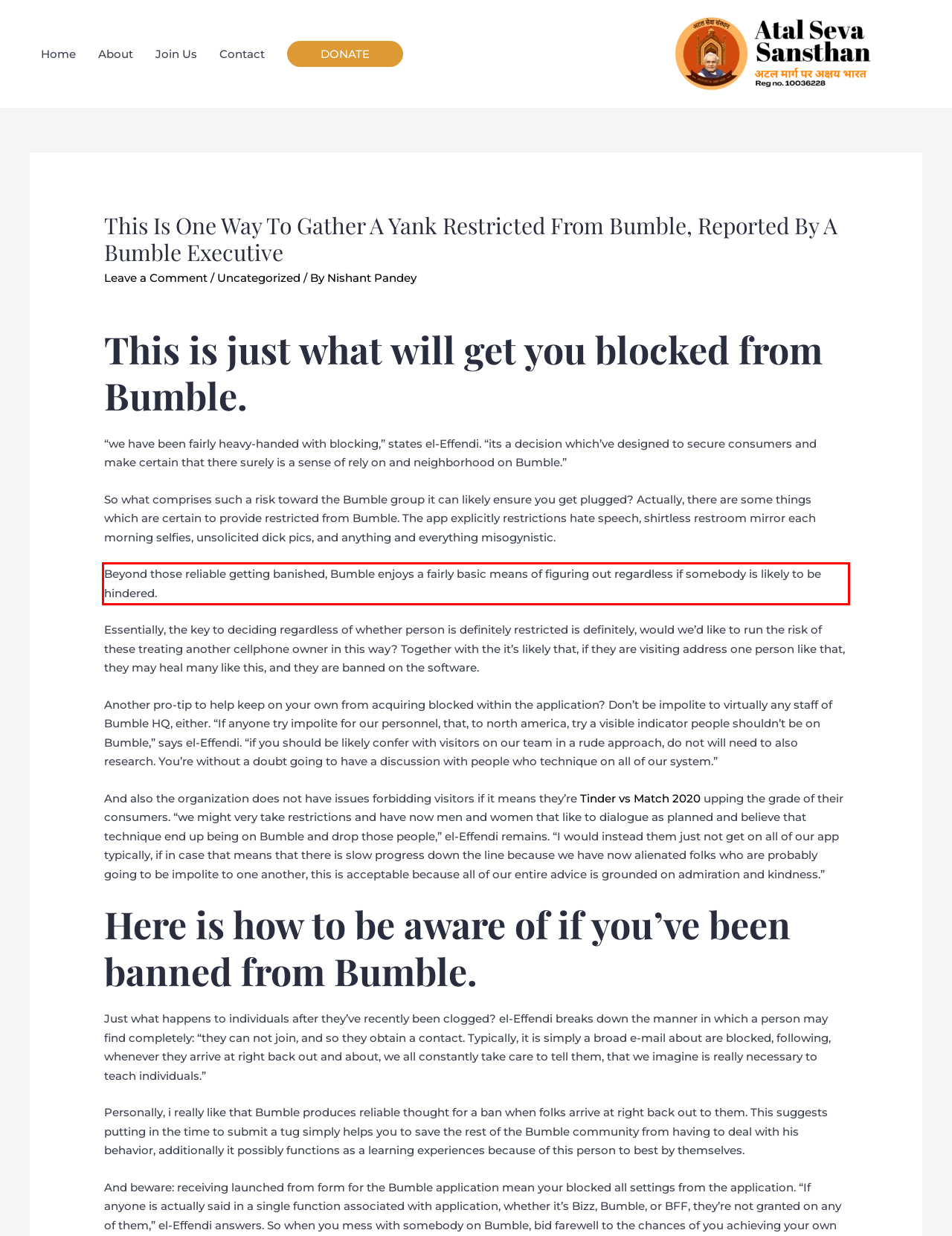By examining the provided screenshot of a webpage, recognize the text within the red bounding box and generate its text content.

Beyond those reliable getting banished, Bumble enjoys a fairly basic means of figuring out regardless if somebody is likely to be hindered.